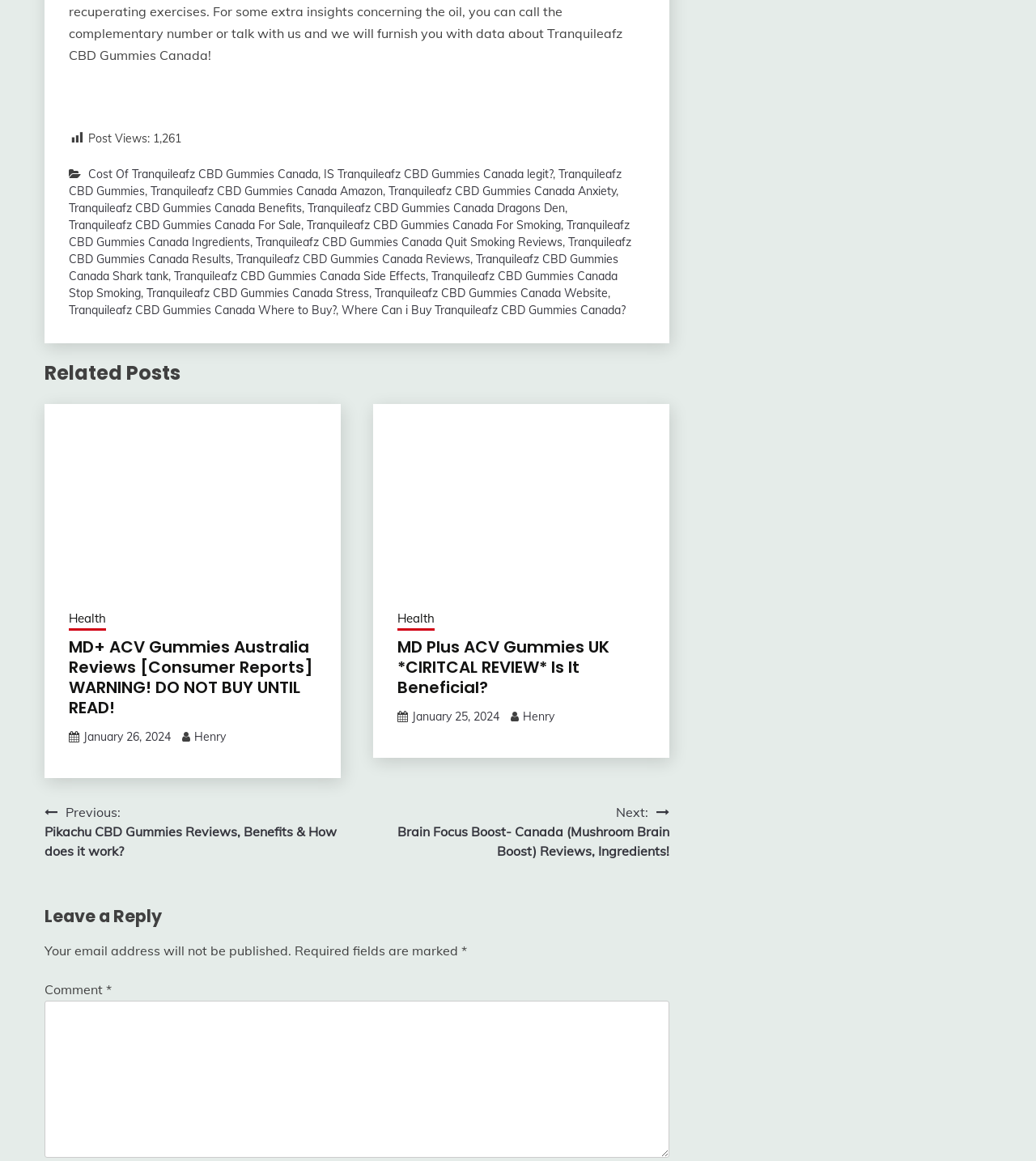Could you specify the bounding box coordinates for the clickable section to complete the following instruction: "Click on 'Cost Of Tranquileafz CBD Gummies Canada'"?

[0.085, 0.143, 0.307, 0.156]